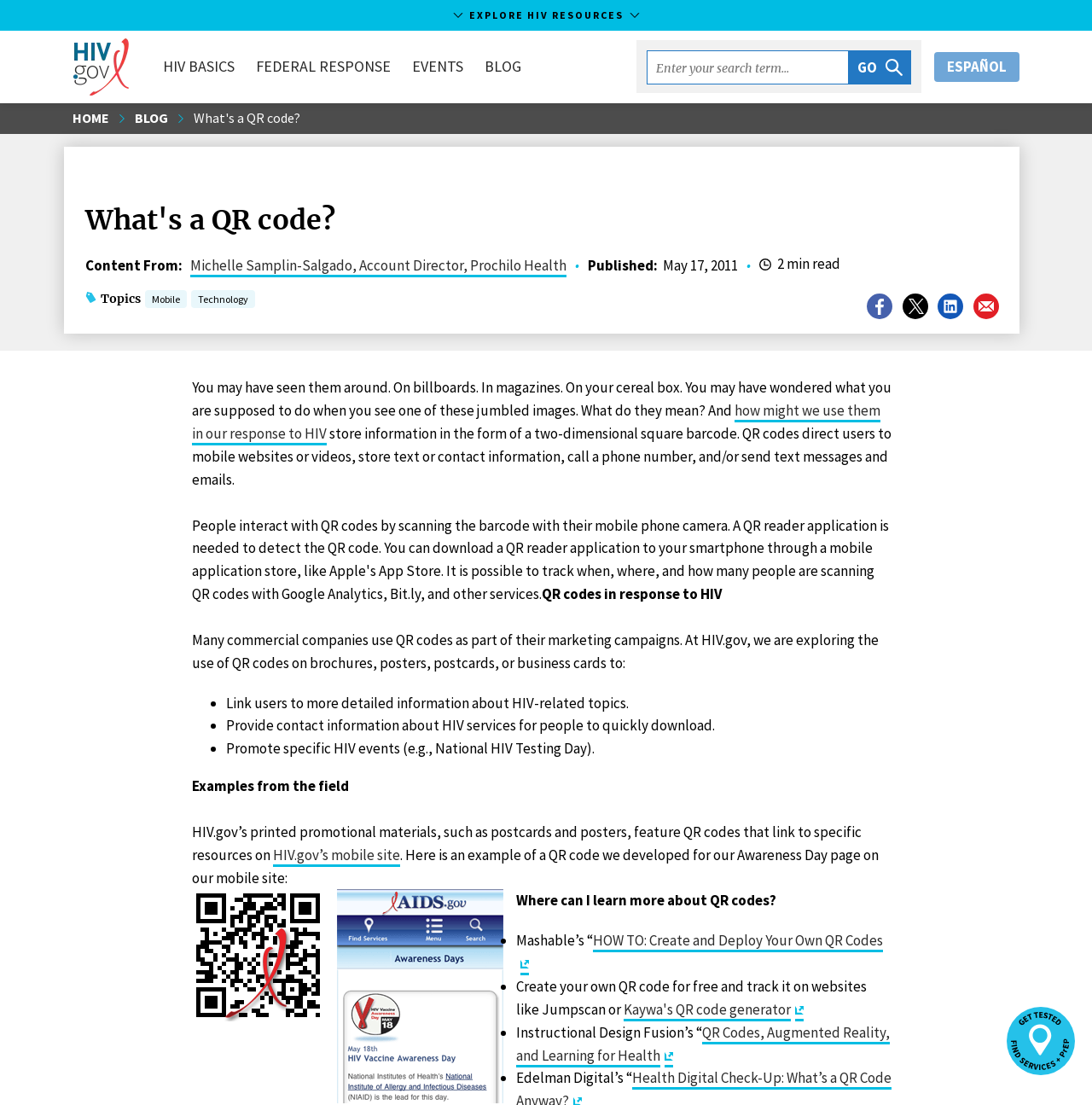Reply to the question with a single word or phrase:
What is the language of the webpage?

English